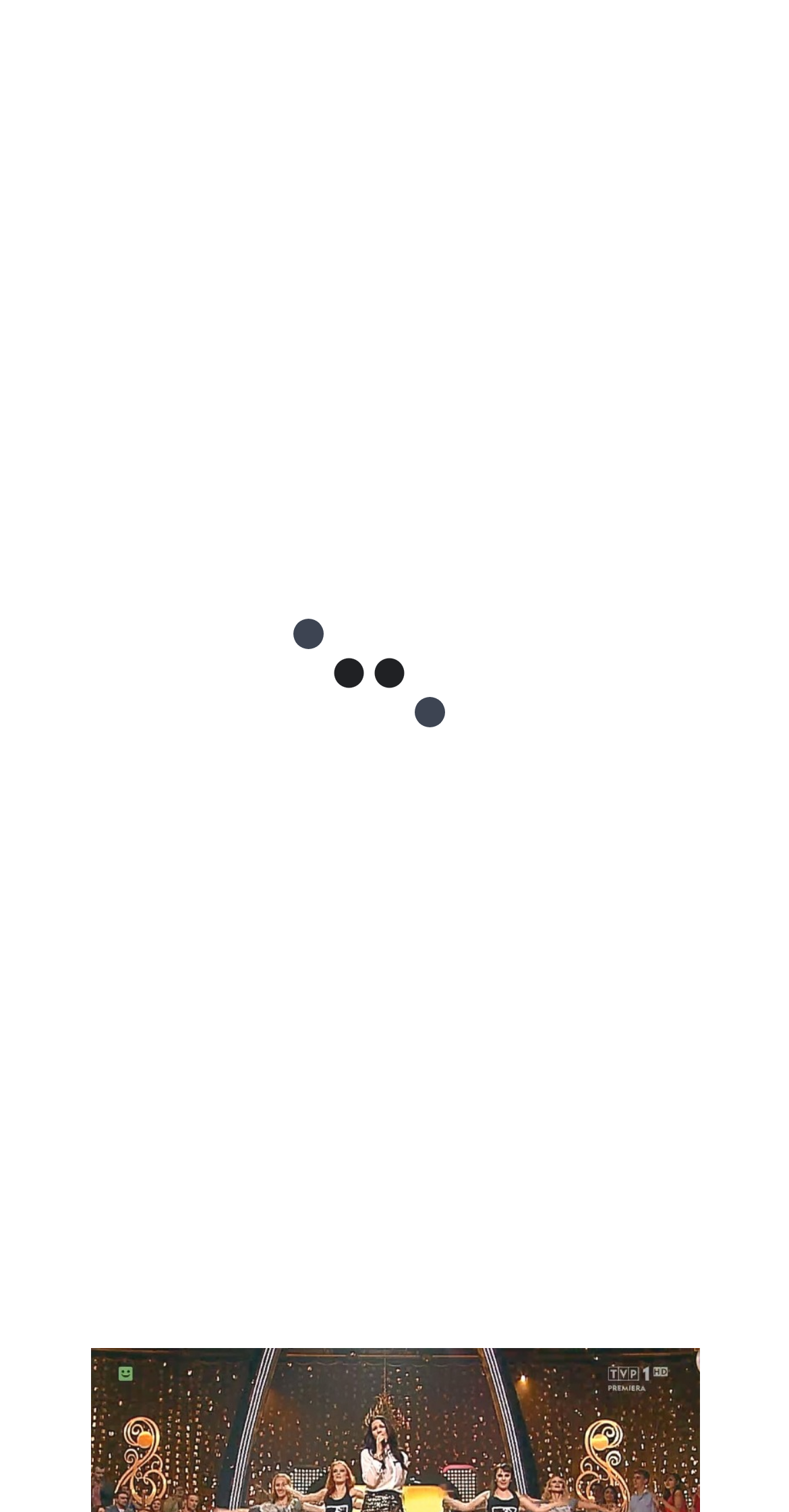What is the date mentioned in the webpage?
Based on the screenshot, answer the question with a single word or phrase.

November 22, 2023